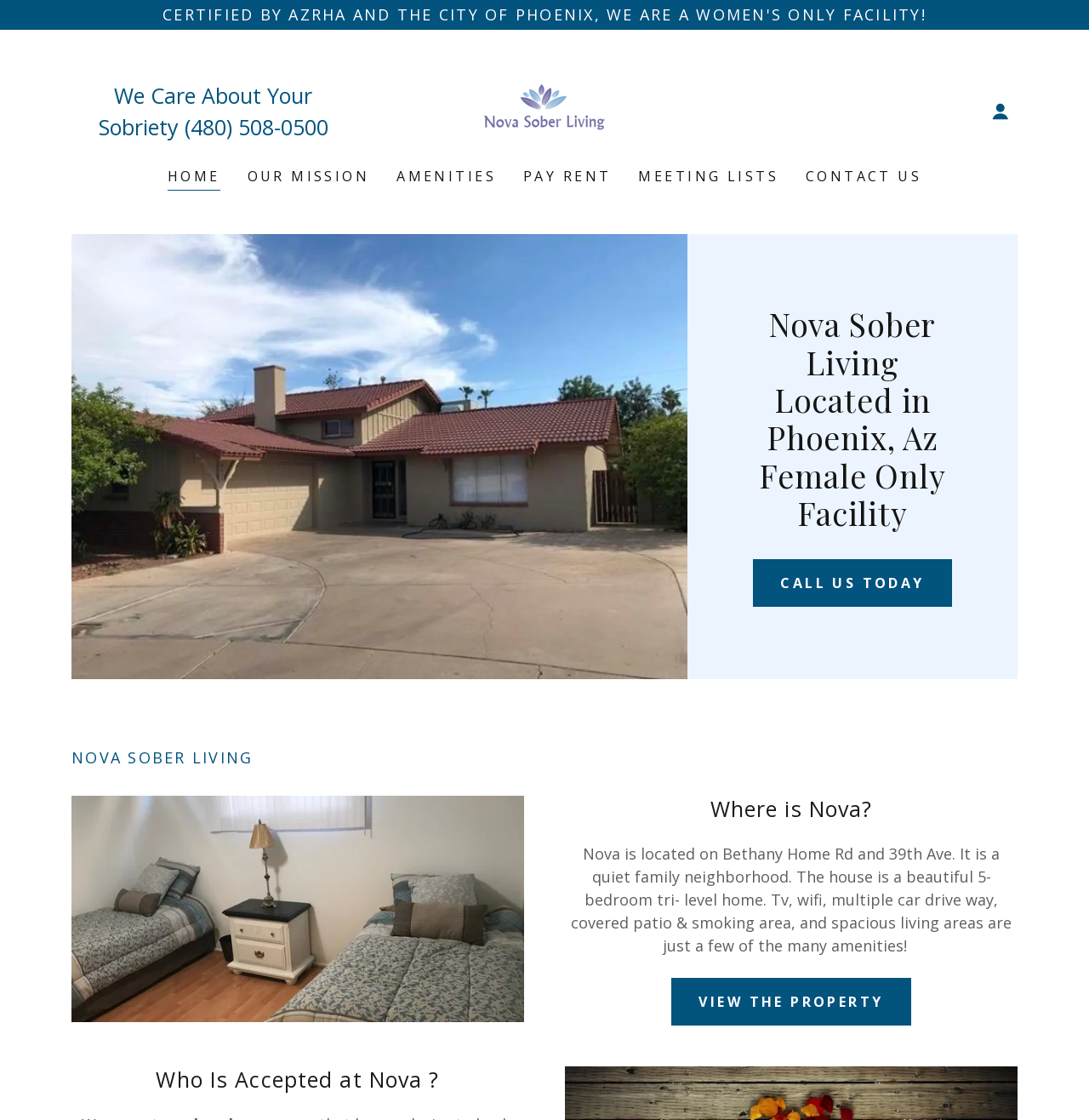Generate a comprehensive description of the contents of the webpage.

The webpage is about Nova Sober Living, a certified sober living facility in Phoenix, AZ. At the top, there is a main section that spans the entire width of the page. Within this section, there is a prominent heading "We Care About Your Sobriety" on the left, accompanied by a phone number "(480) 508-0500" and a link to "Nova Sober Living" with a corresponding image. On the right, there is a button with a menu.

Below this section, there is a navigation menu with links to "HOME", "OUR MISSION", "AMENITIES", "PAY RENT", "MEETING LISTS", and "CONTACT US". These links are evenly spaced and take up about half of the page's width.

To the right of the navigation menu, there is a large figure that occupies most of the page's width and about half of its height. This figure contains an image.

Below the figure, there is a heading "Nova Sober Living Located in Phoenix, Az Female Only Facility" that spans about half of the page's width. This heading is followed by a link to "CALL US TODAY".

Further down, there is another heading "NOVA SOBER LIVING" that spans about three-quarters of the page's width. Below this heading, there is an image that takes up about half of the page's width.

Next, there is a section that describes the location of Nova Sober Living, with a heading "Where is Nova?" and a paragraph of text that provides details about the facility's location and amenities.

Finally, there is a link to "VIEW THE PROPERTY" and a heading "Who Is Accepted at Nova?" that appears at the bottom of the page.